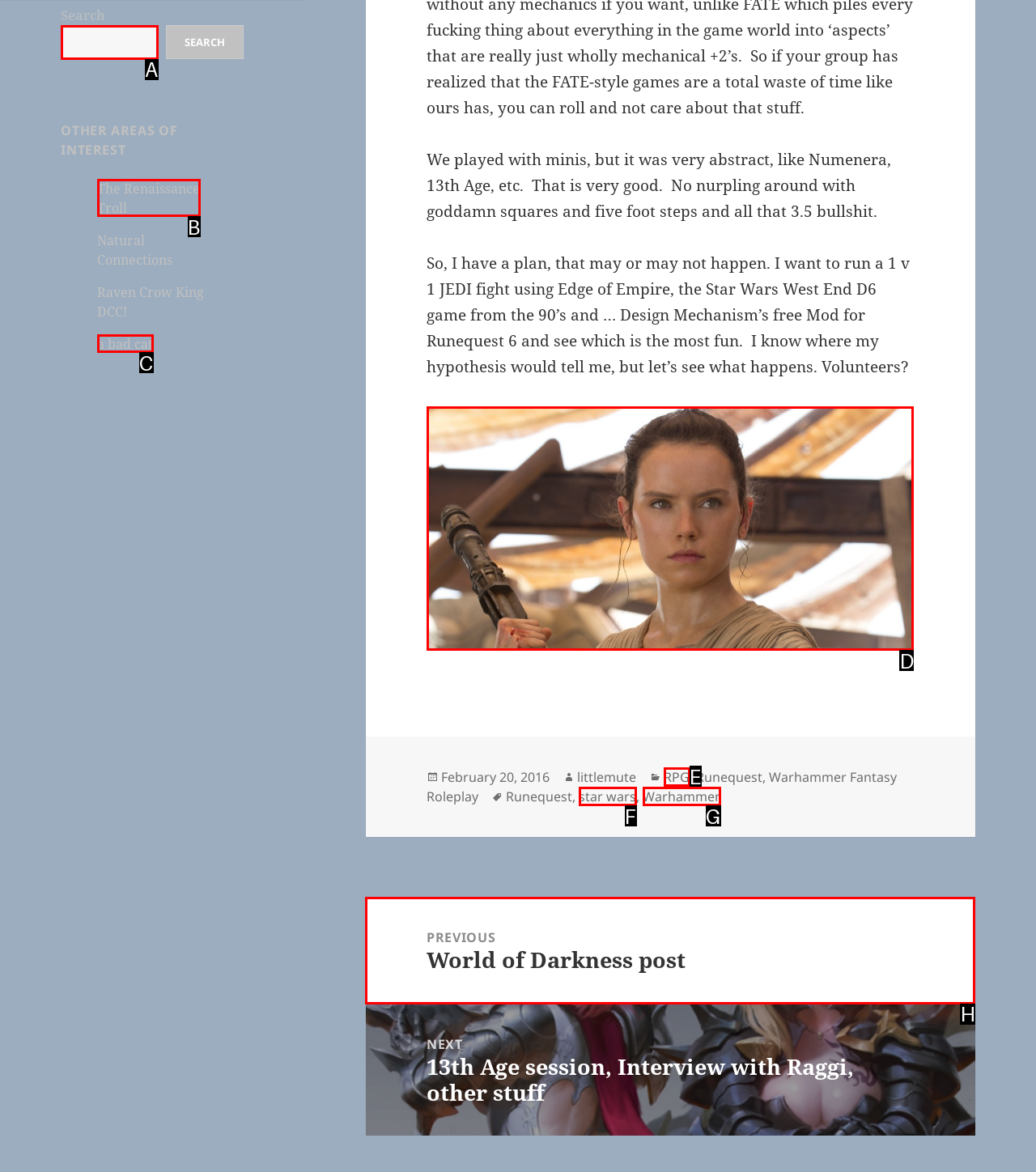Choose the letter of the UI element necessary for this task: View the Star Wars image
Answer with the correct letter.

D